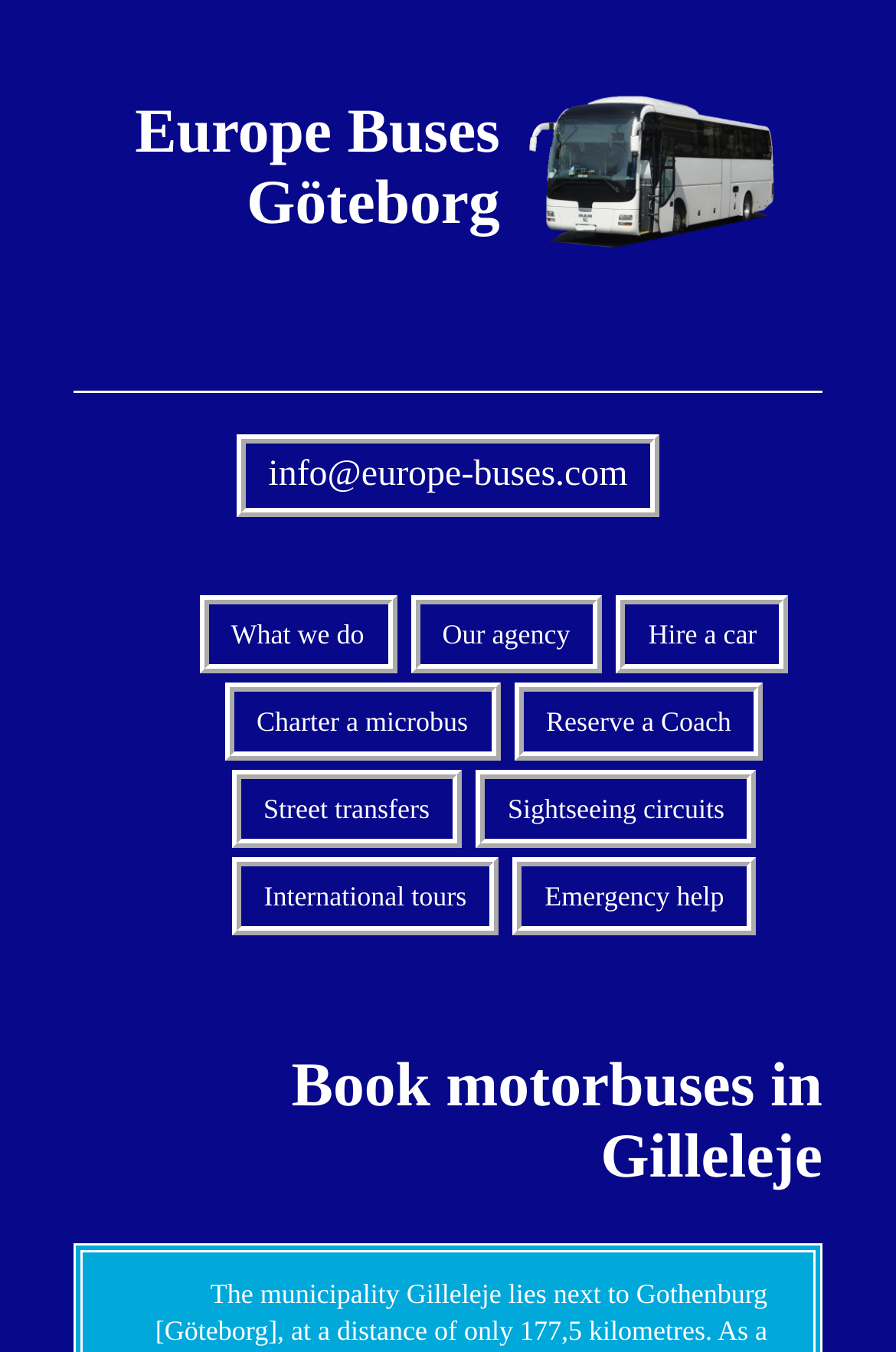Using the description "info@europe-buses.com", locate and provide the bounding box of the UI element.

[0.264, 0.322, 0.736, 0.383]